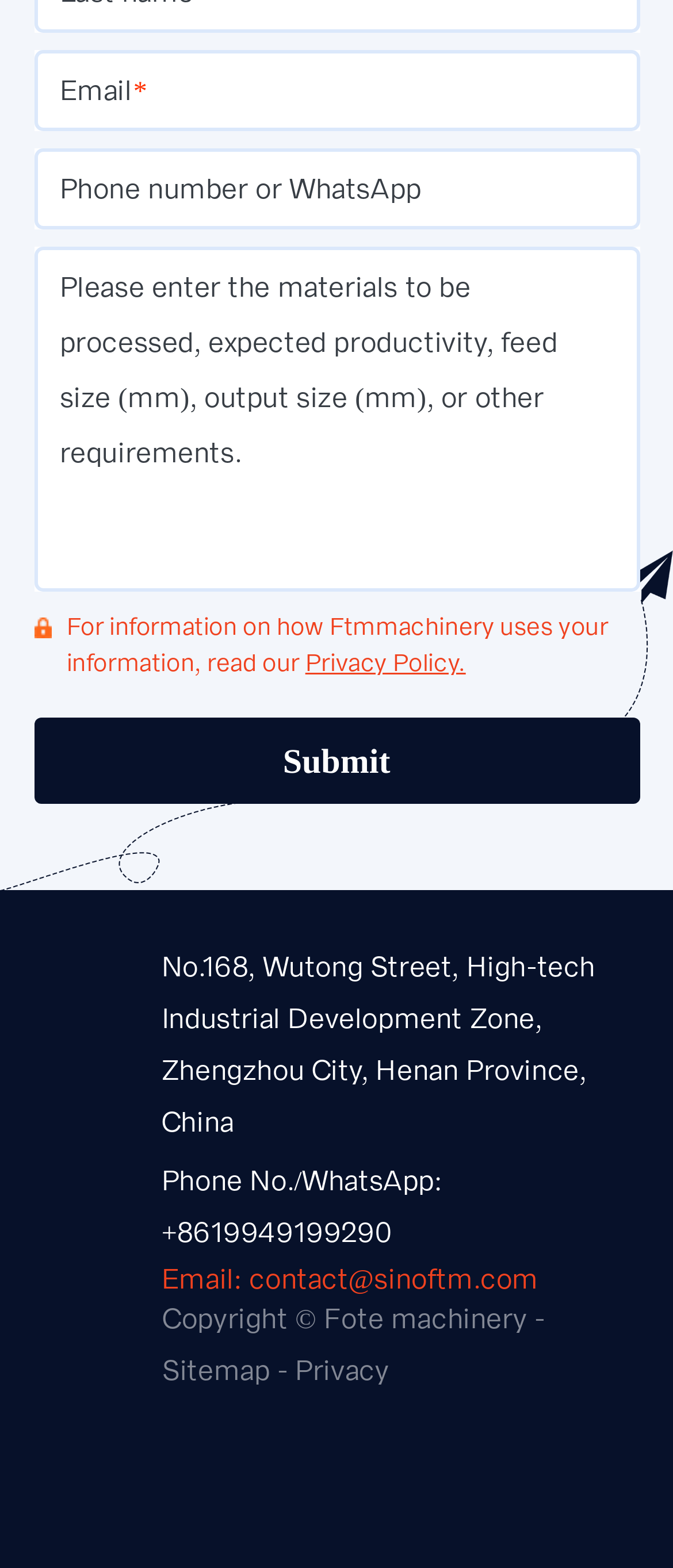Please locate the bounding box coordinates for the element that should be clicked to achieve the following instruction: "Enter email address". Ensure the coordinates are given as four float numbers between 0 and 1, i.e., [left, top, right, bottom].

[0.05, 0.031, 0.95, 0.083]